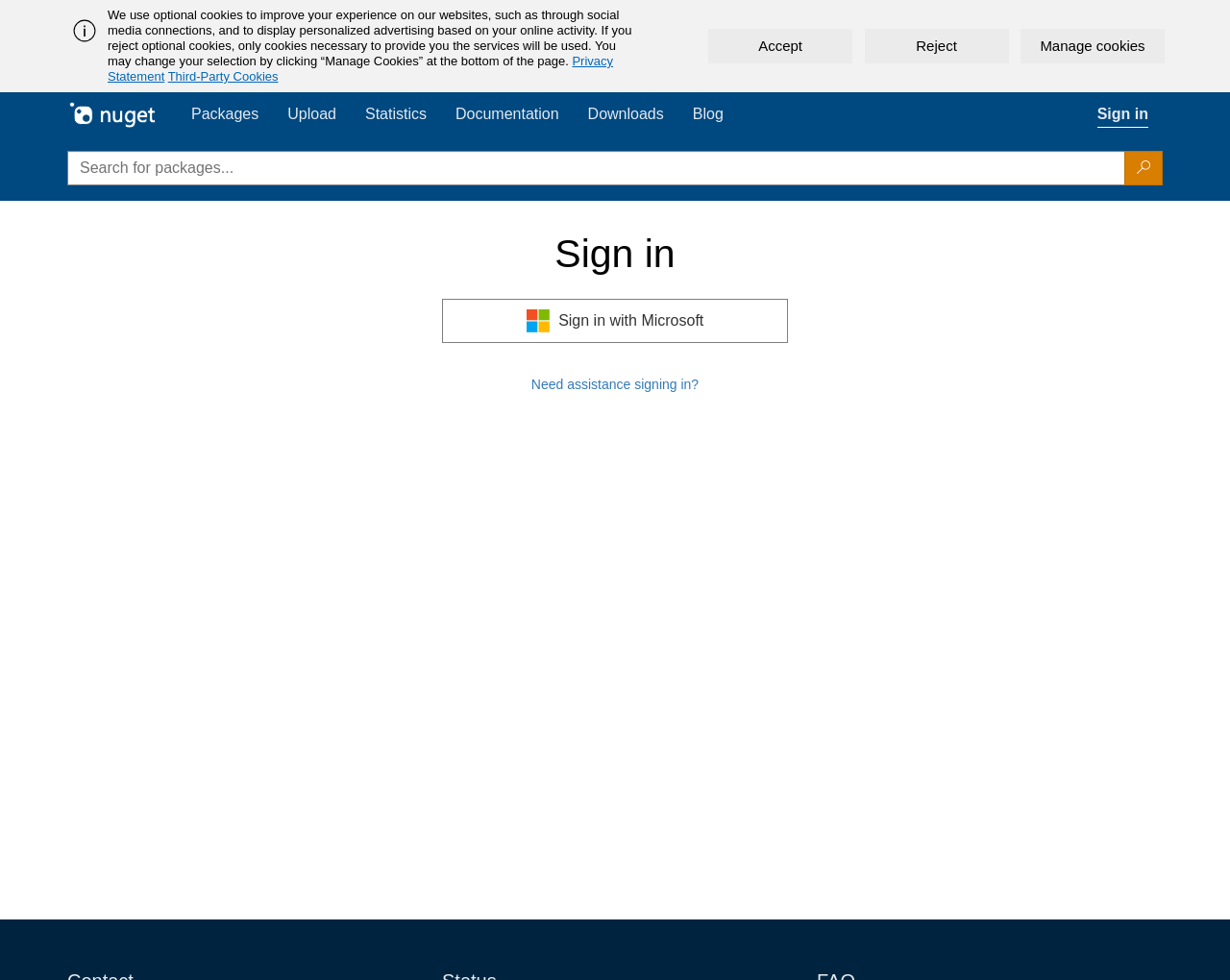What is the purpose of the 'Need assistance signing in?' link?
Refer to the image and provide a concise answer in one word or phrase.

To get assistance with signing in